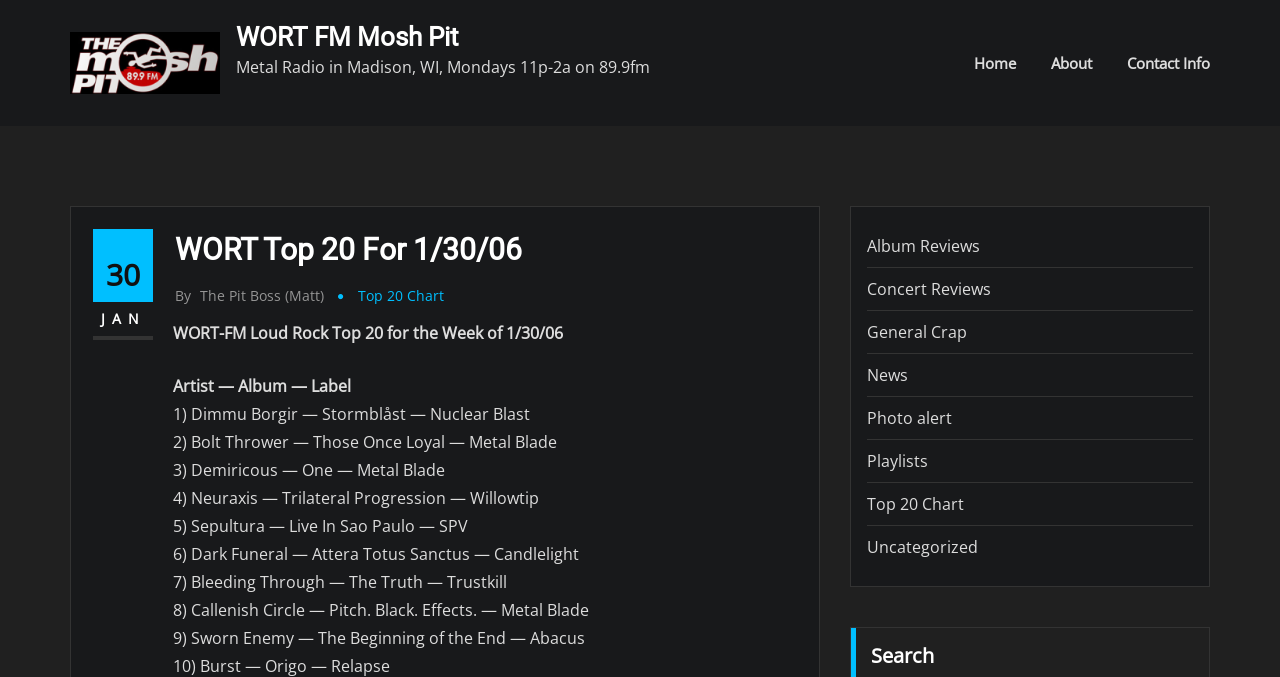Find the bounding box coordinates of the clickable area required to complete the following action: "Go to the 'About' page".

[0.821, 0.074, 0.853, 0.113]